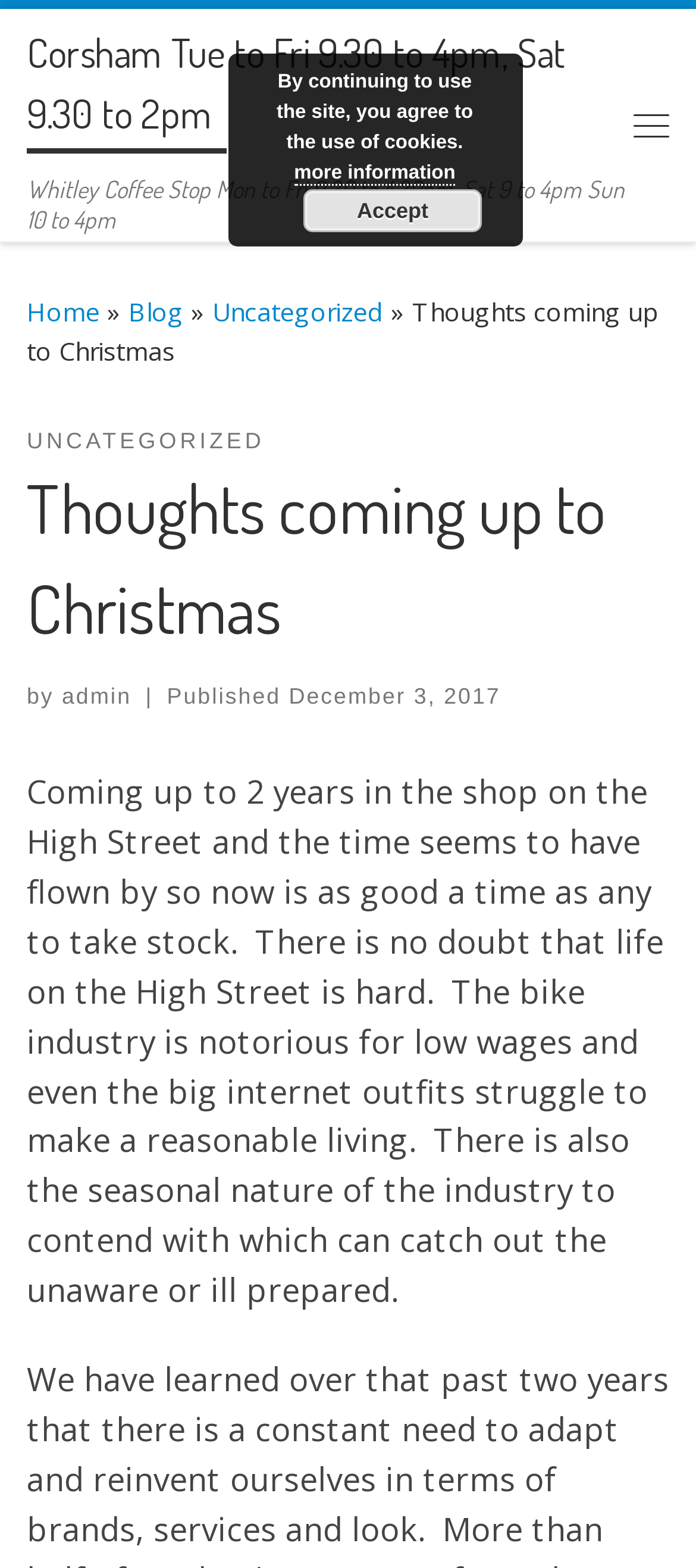Kindly determine the bounding box coordinates of the area that needs to be clicked to fulfill this instruction: "View 'UNCATEGORIZED' posts".

[0.305, 0.188, 0.551, 0.209]